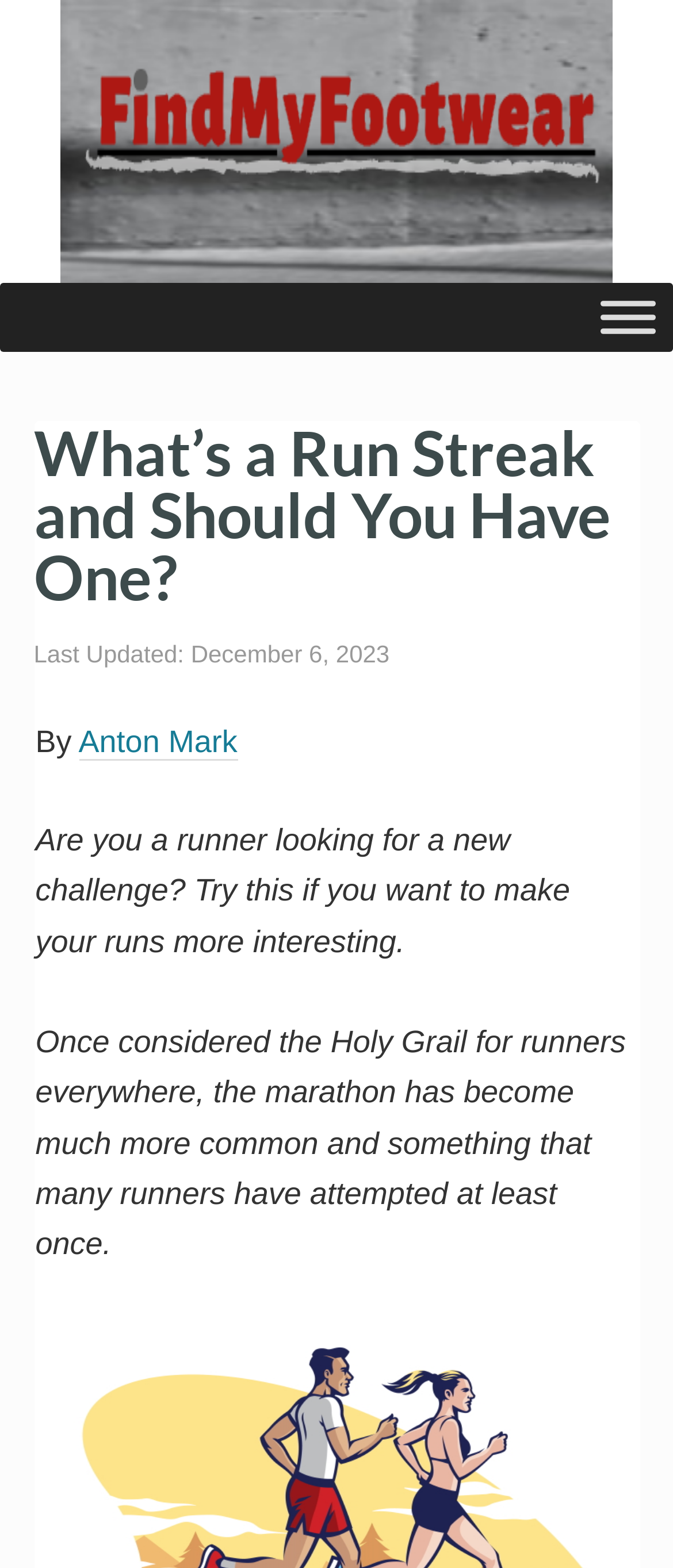Explain the webpage's design and content in an elaborate manner.

The webpage is about running and features an article titled "What's a Run Streak and Should You Have One?" by Anton Mark. At the top of the page, there is a link to "FIND MY FOOTWEAR" and a secondary navigation menu. The navigation menu has a toggle button on the right side.

Below the navigation menu, there is a header section that spans almost the entire width of the page. Within this section, the article title "What's a Run Streak and Should You Have One?" is displayed prominently. Next to the title, there is a time element showing the last updated date, "December 6, 2023".

The author's name, "Anton Mark", is displayed below the title, followed by a brief introduction to the article. The introduction reads, "Are you a runner looking for a new challenge? Try this if you want to make your runs more interesting." This is followed by a paragraph of text that discusses the marathon, stating that it was once considered the Holy Grail for runners but has become more common.

There are no images on the page. The layout is primarily focused on text, with a clear hierarchy of headings and paragraphs.